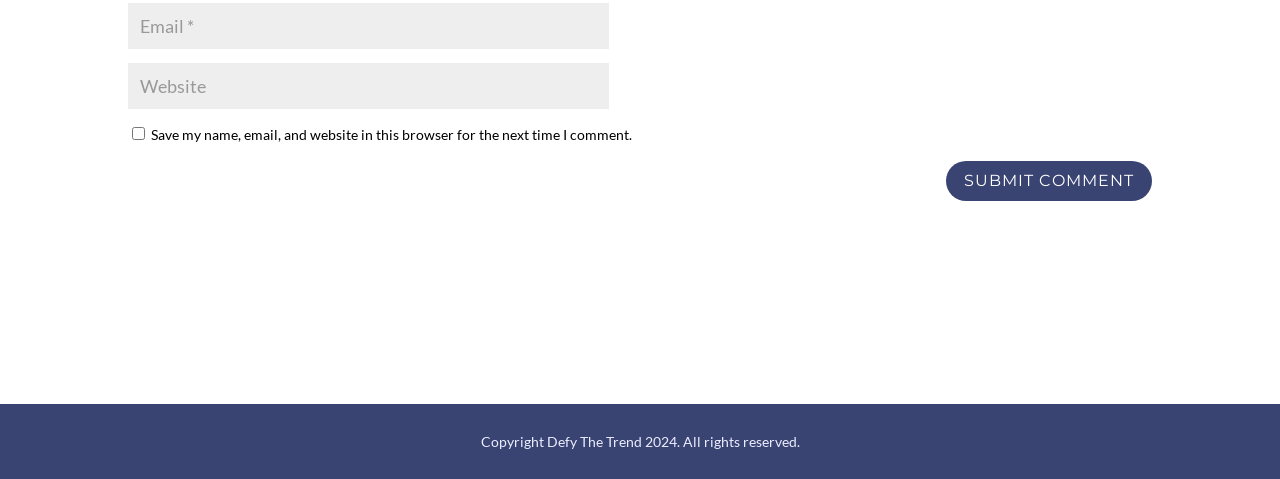Locate the bounding box coordinates of the region to be clicked to comply with the following instruction: "Enter email address". The coordinates must be four float numbers between 0 and 1, in the form [left, top, right, bottom].

[0.1, 0.006, 0.476, 0.102]